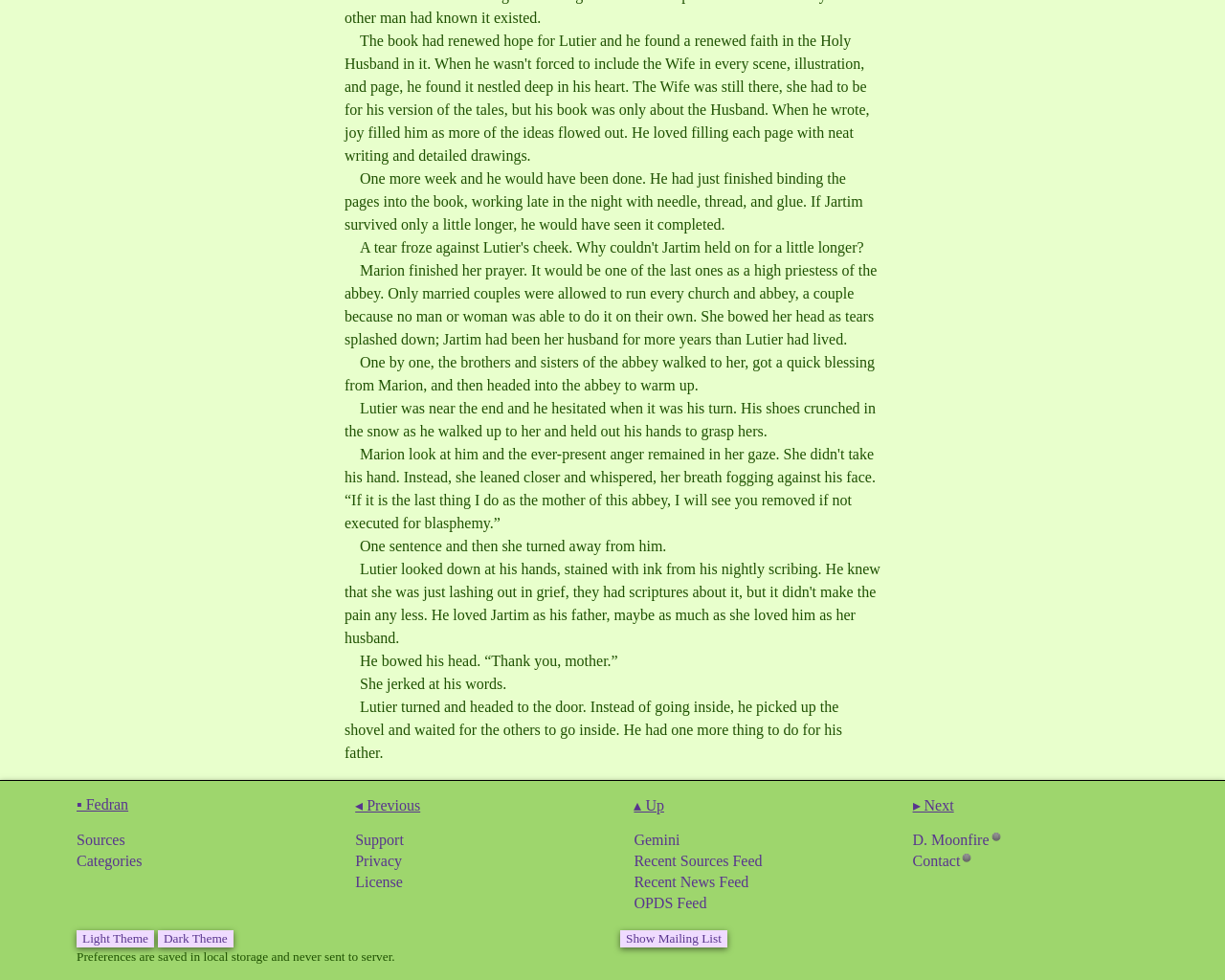Please provide a detailed answer to the question below based on the screenshot: 
What is Jartim's relationship to Marion?

According to the text, Jartim was Marion's husband for more years than Lutier had lived, indicating a long-term marital relationship between them.